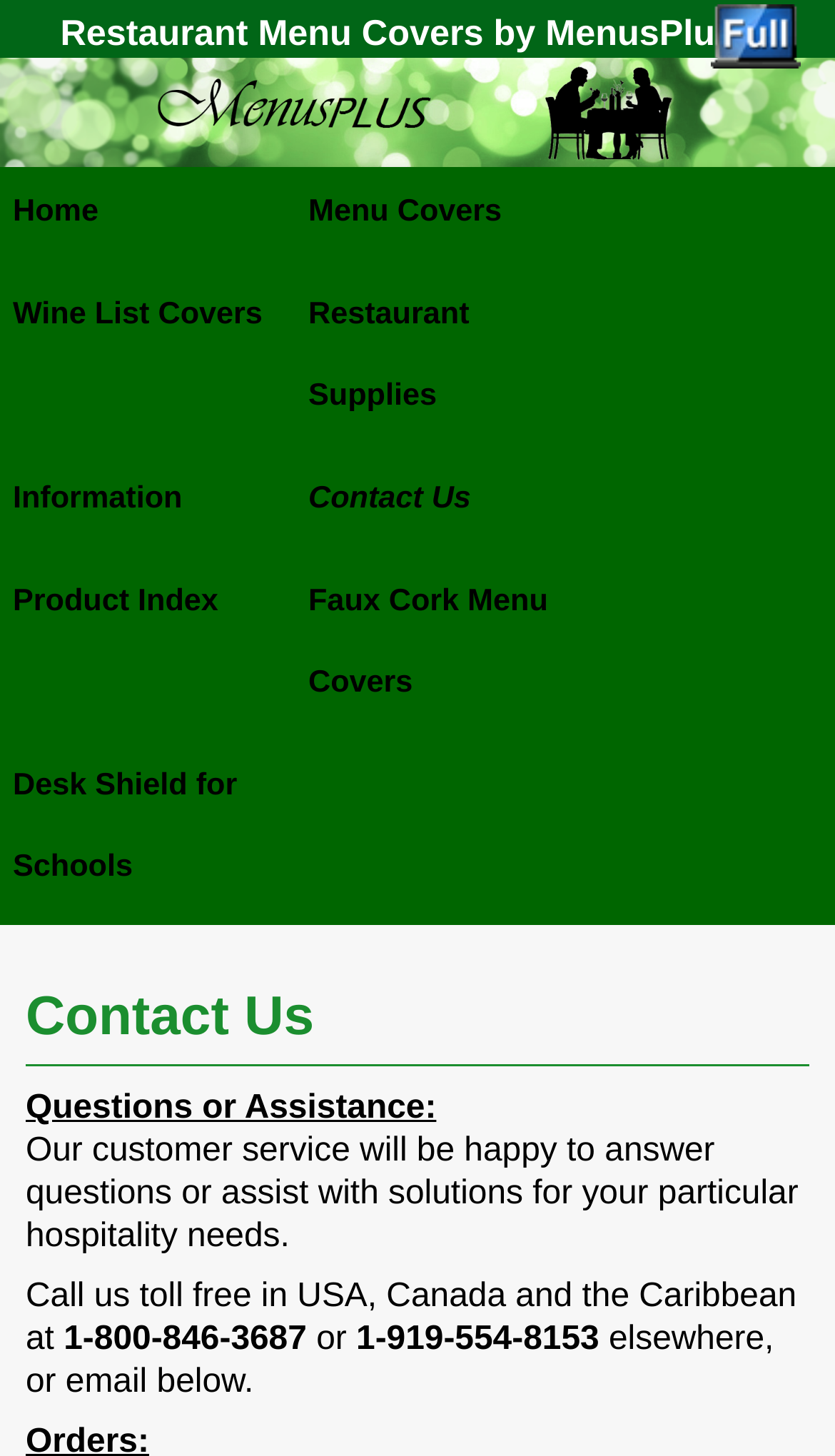Identify the bounding box coordinates of the region that needs to be clicked to carry out this instruction: "call toll free number". Provide these coordinates as four float numbers ranging from 0 to 1, i.e., [left, top, right, bottom].

[0.076, 0.907, 0.379, 0.932]